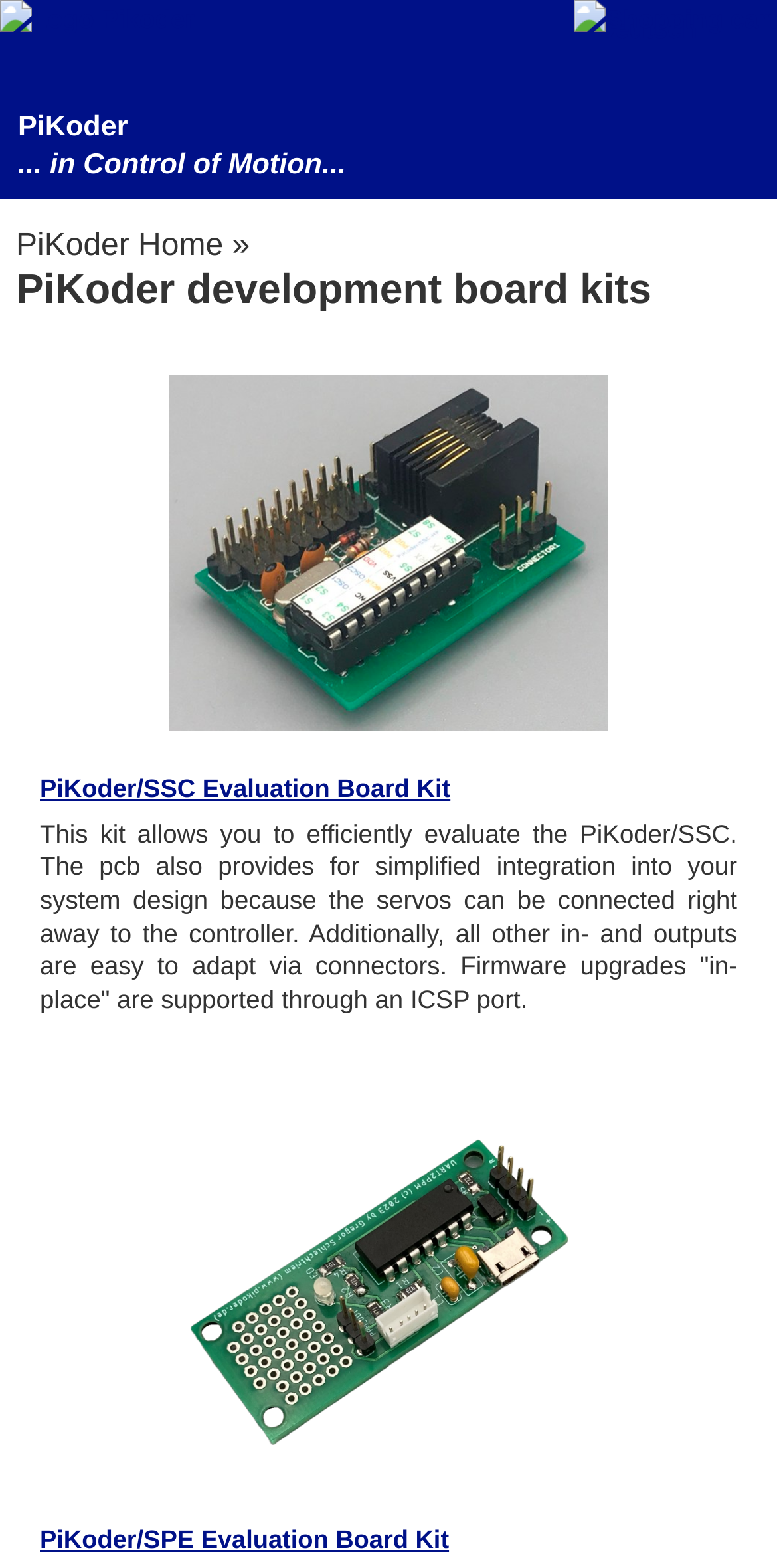Identify the bounding box coordinates of the part that should be clicked to carry out this instruction: "view PiKoder/SSC evaluation board".

[0.051, 0.239, 0.949, 0.466]